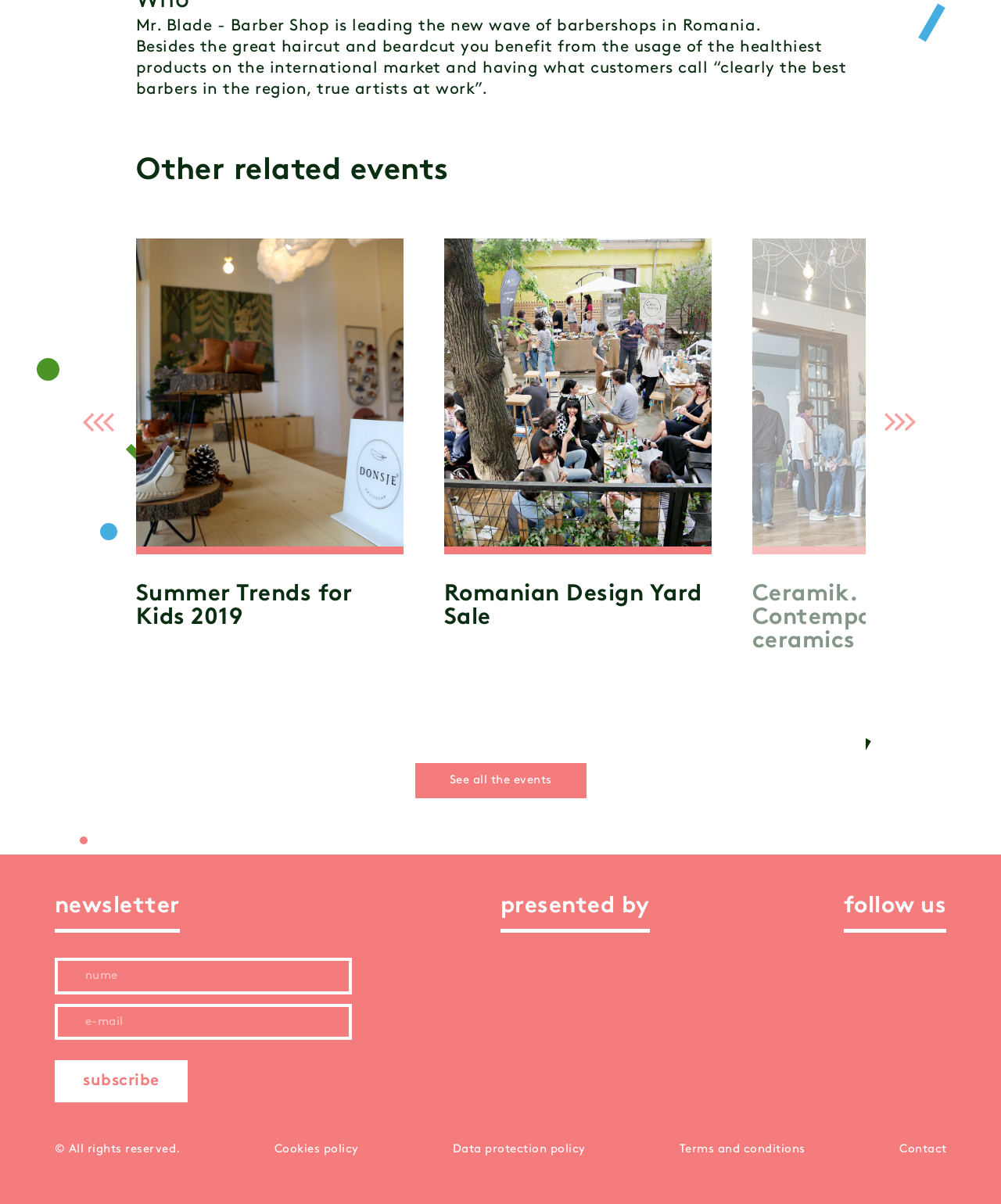Please identify the bounding box coordinates of the area that needs to be clicked to follow this instruction: "Click on the Romanian Design Yard Sale link".

[0.443, 0.485, 0.711, 0.524]